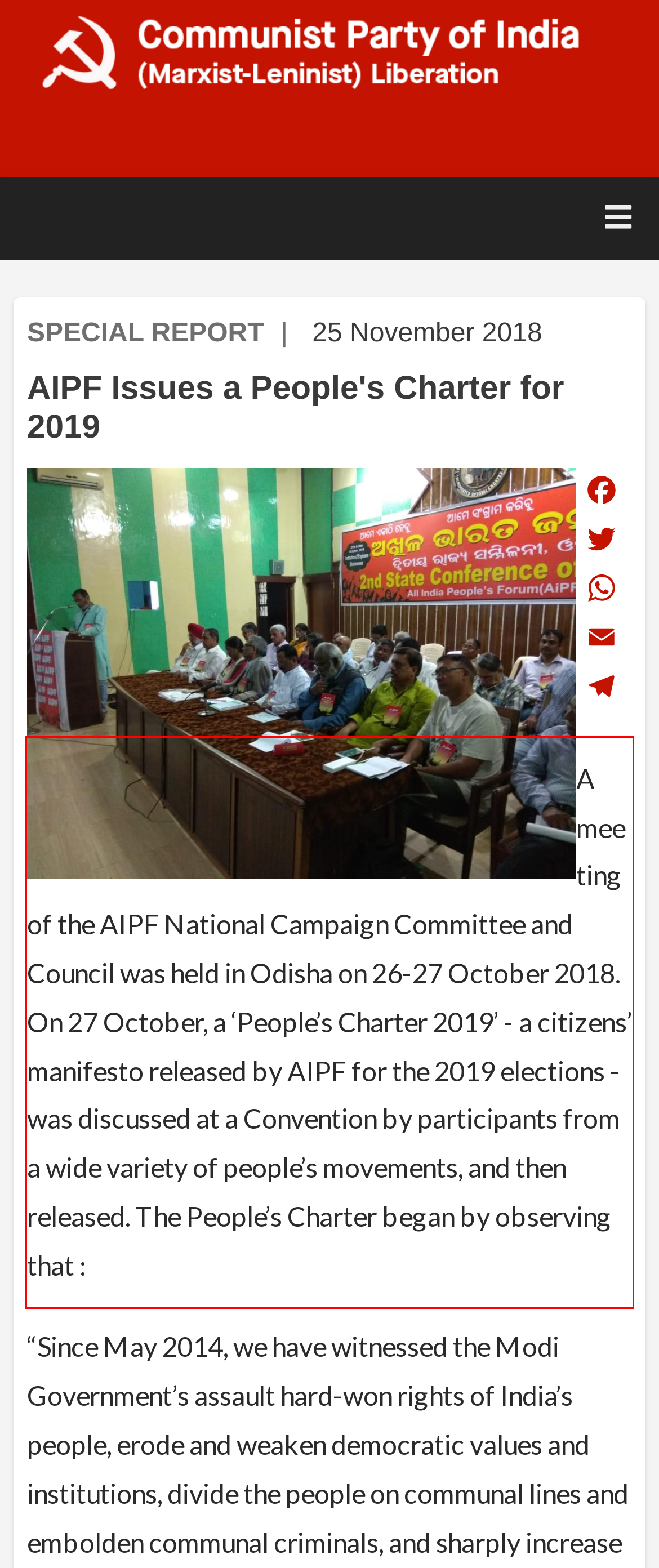Observe the screenshot of the webpage that includes a red rectangle bounding box. Conduct OCR on the content inside this red bounding box and generate the text.

A meeting of the AIPF National Campaign Committee and Council was held in Odisha on 26-27 October 2018. On 27 October, a ‘People’s Charter 2019’ - a citizens’ manifesto released by AIPF for the 2019 elections - was discussed at a Convention by participants from a wide variety of people’s movements, and then released. The People’s Charter began by observing that :